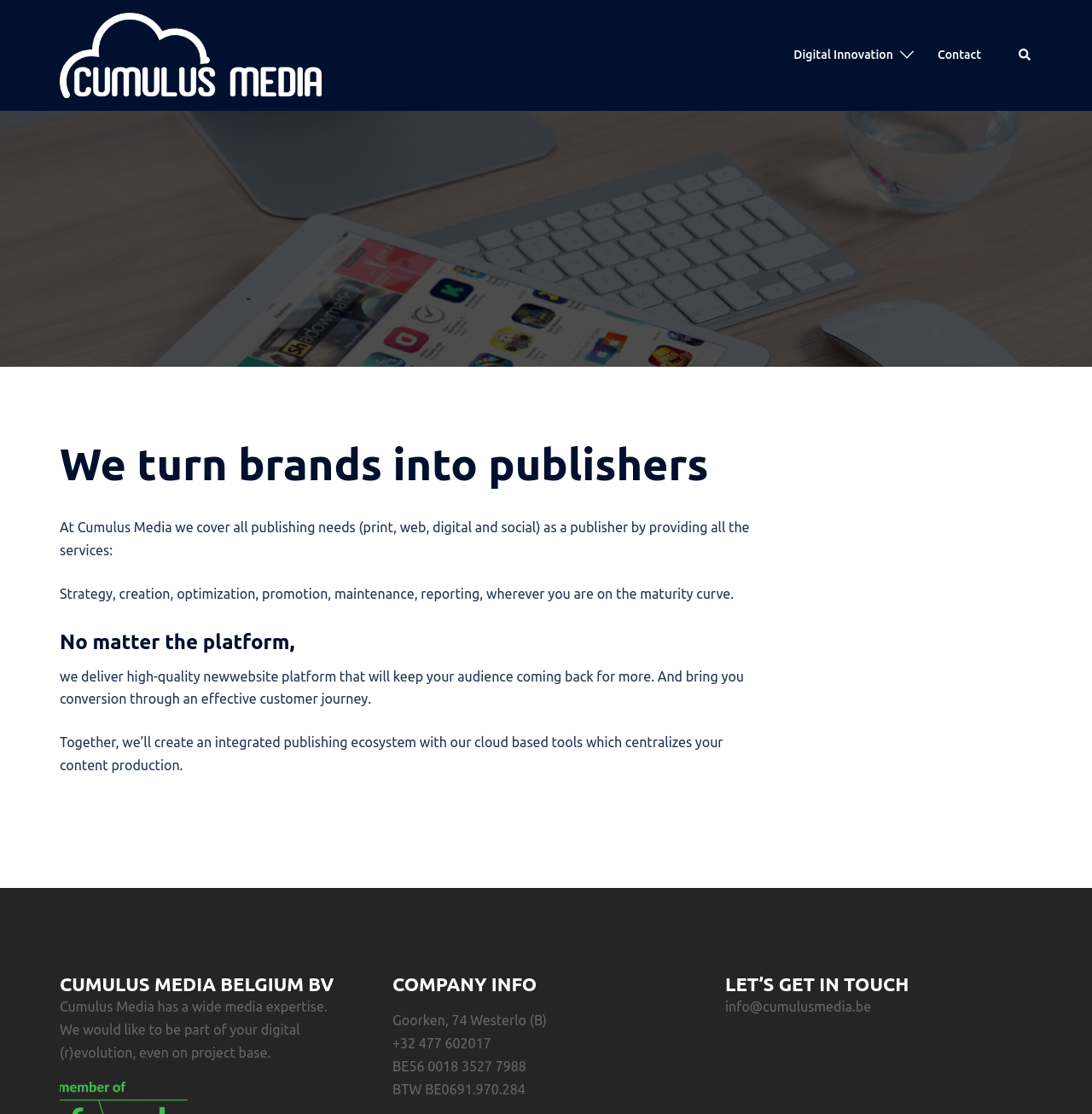Use a single word or phrase to answer the following:
What type of platforms does Cumulus Media deliver?

High-quality new website platform